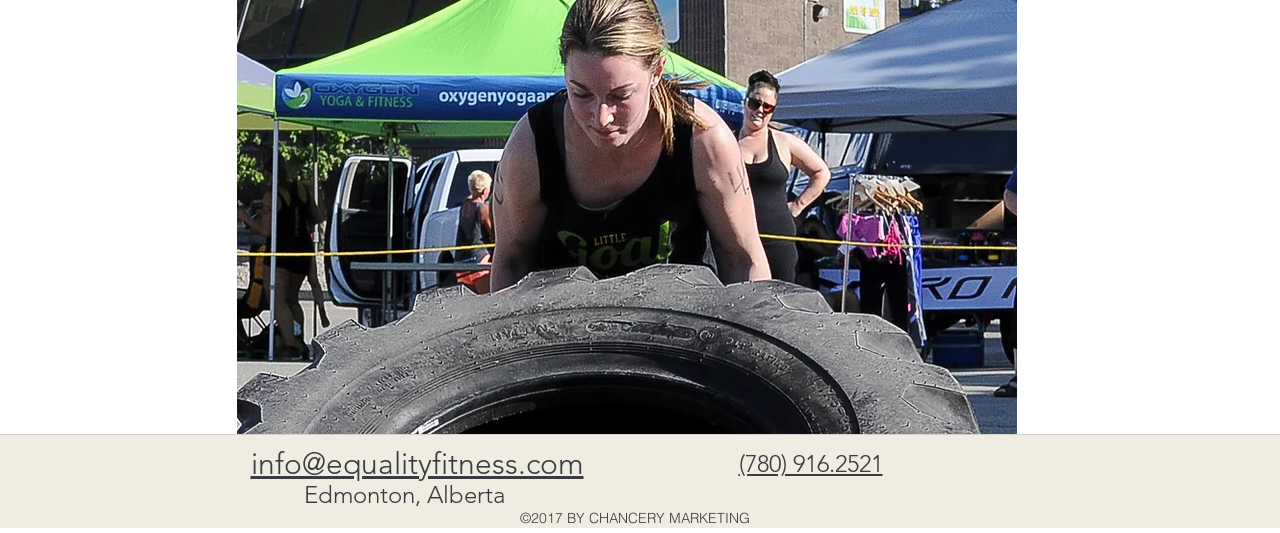Provide your answer in a single word or phrase: 
What is the email address of the company?

info@equalityfitness.com